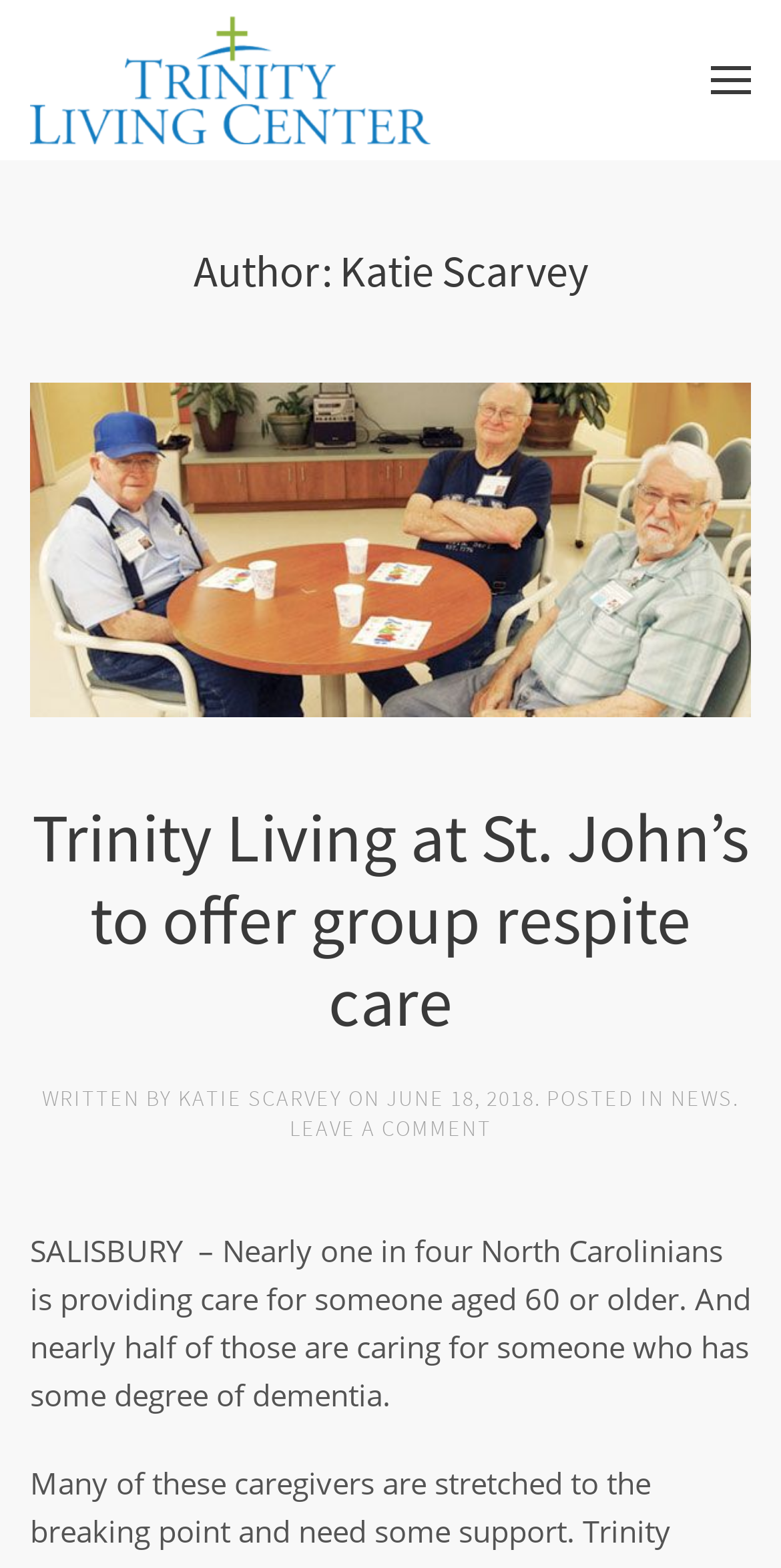What is the author's name?
Please provide a single word or phrase as the answer based on the screenshot.

Katie Scarvey